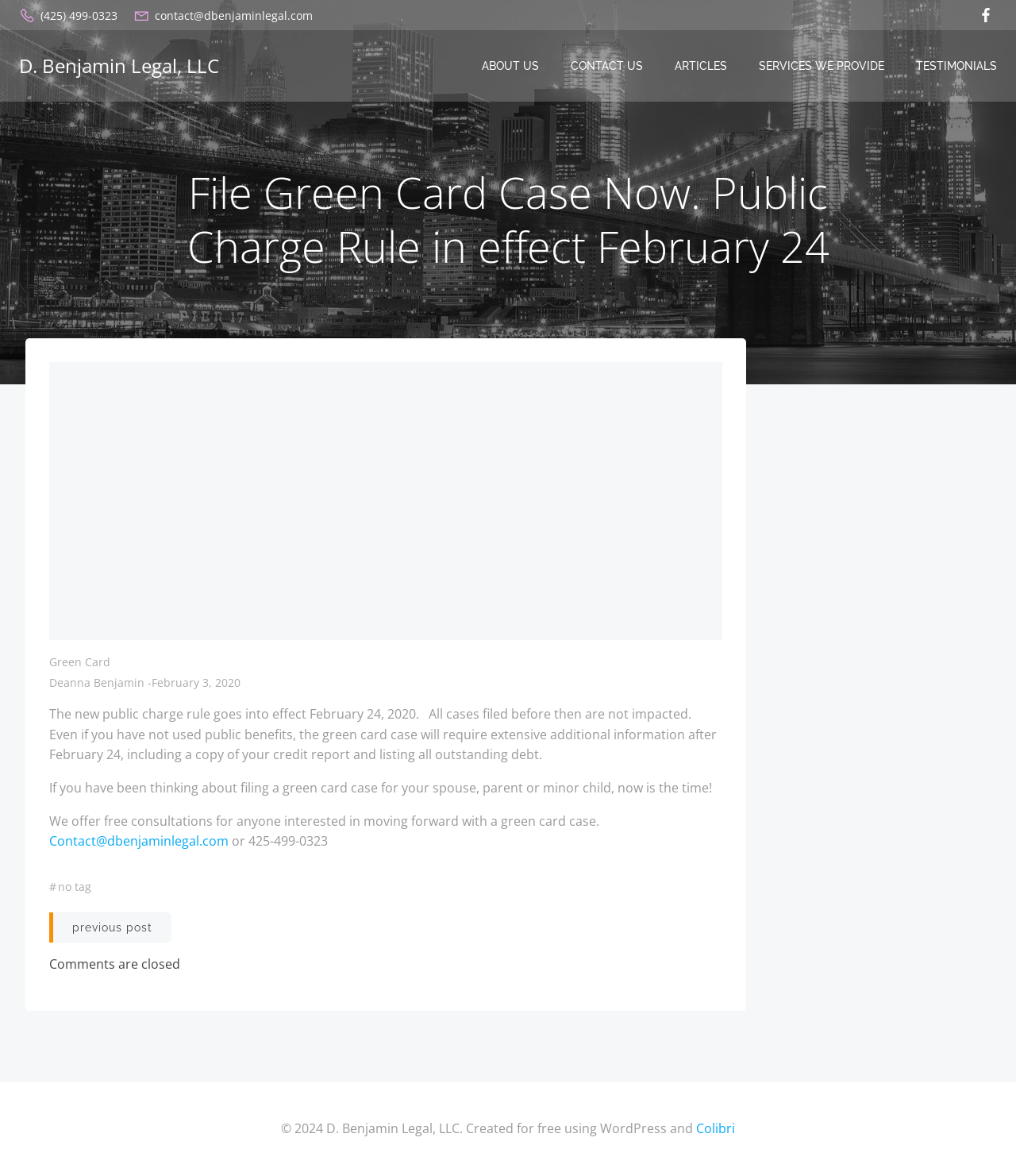Refer to the image and provide a thorough answer to this question:
What is the phone number to contact D. Benjamin Legal, LLC?

I found the phone number by looking at the link element with the text '(425) 499-0323' which is located at the top of the webpage, indicating it's a contact information.